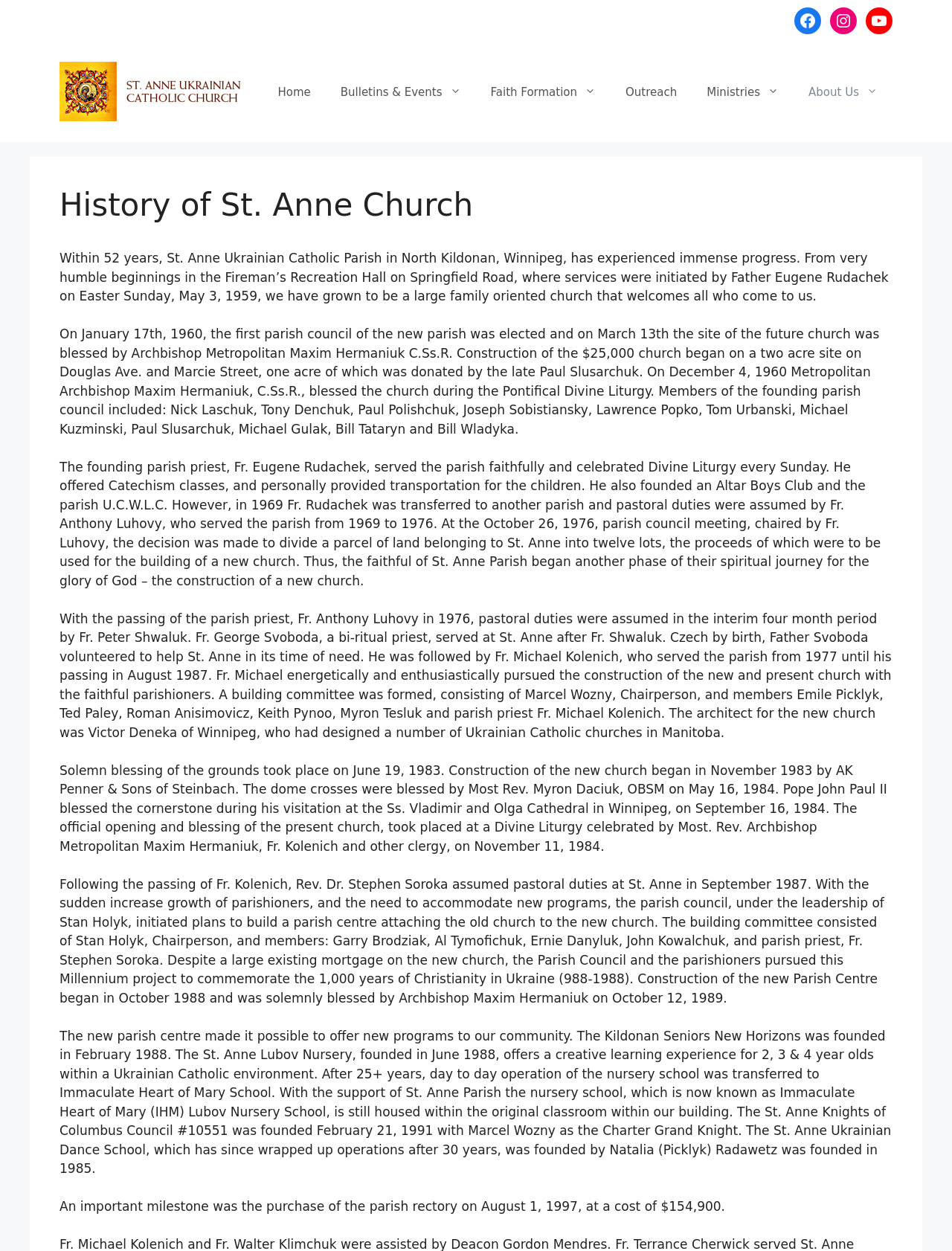Find the bounding box coordinates of the area that needs to be clicked in order to achieve the following instruction: "Learn more about Faith Formation". The coordinates should be specified as four float numbers between 0 and 1, i.e., [left, top, right, bottom].

[0.5, 0.056, 0.641, 0.091]